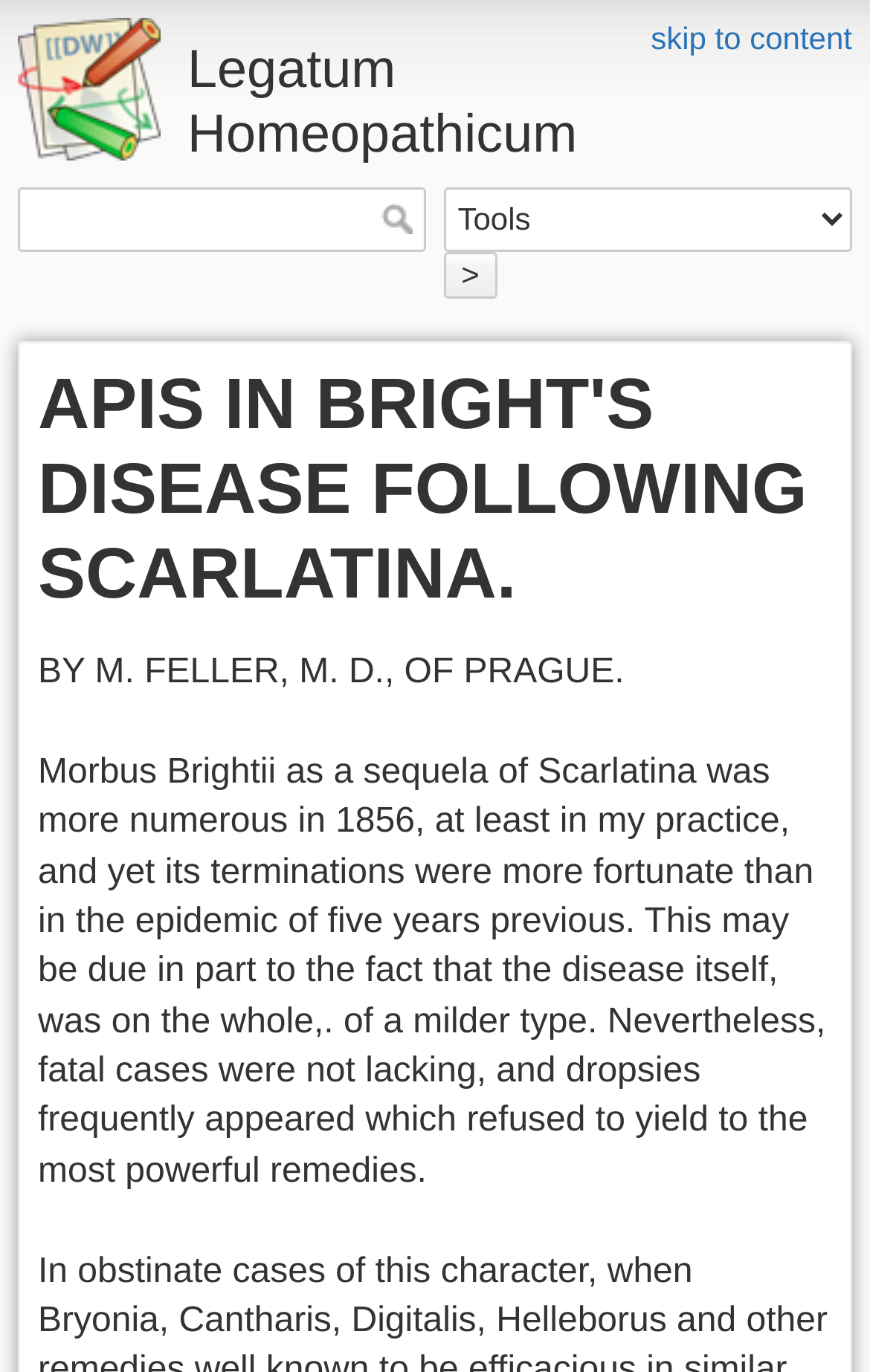Provide a one-word or one-phrase answer to the question:
What is the topic of the article?

APIS in Bright's disease